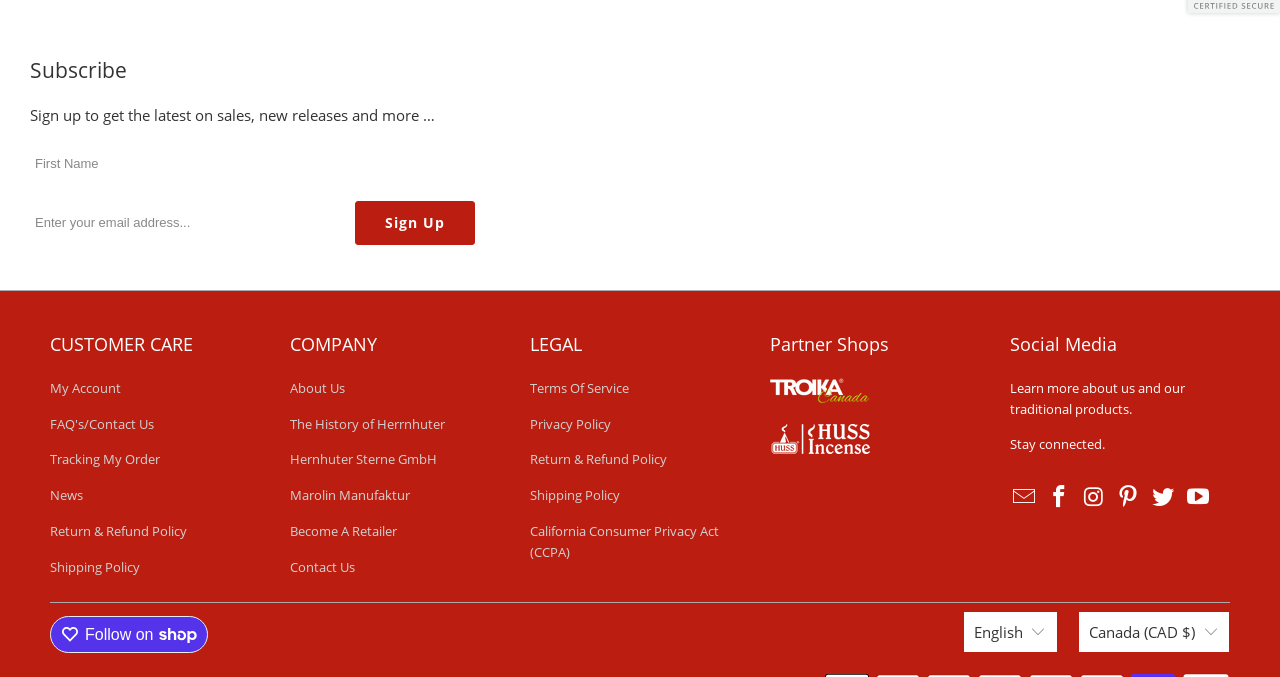Determine the bounding box coordinates for the region that must be clicked to execute the following instruction: "Learn more about us and our traditional products".

[0.789, 0.559, 0.926, 0.617]